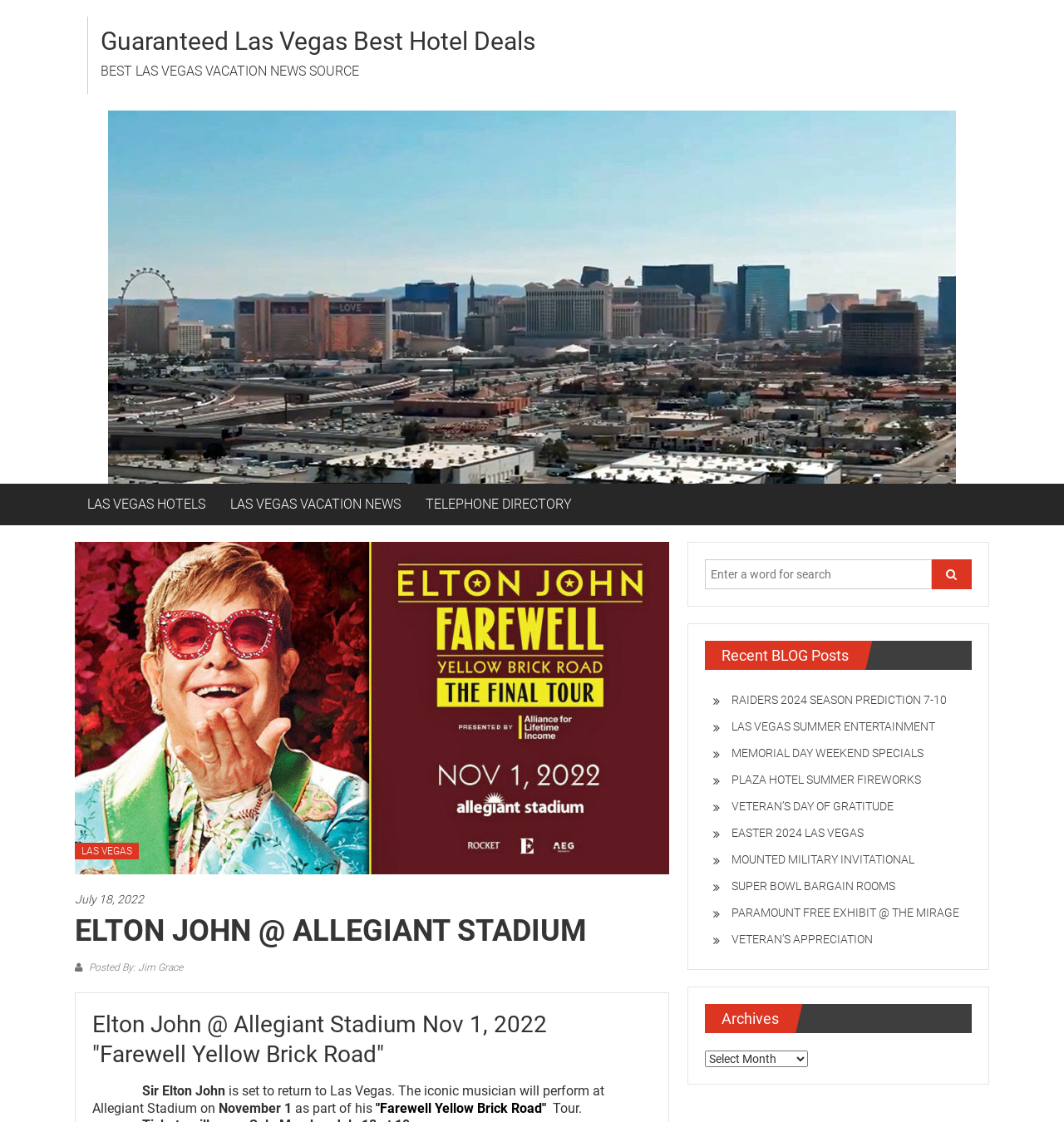Carefully observe the image and respond to the question with a detailed answer:
What is the function of the combobox in the 'Archives' section?

The combobox in the 'Archives' section has a label 'Archives' and is a dropdown menu. This suggests that its function is to allow users to select a specific archive or category to view.